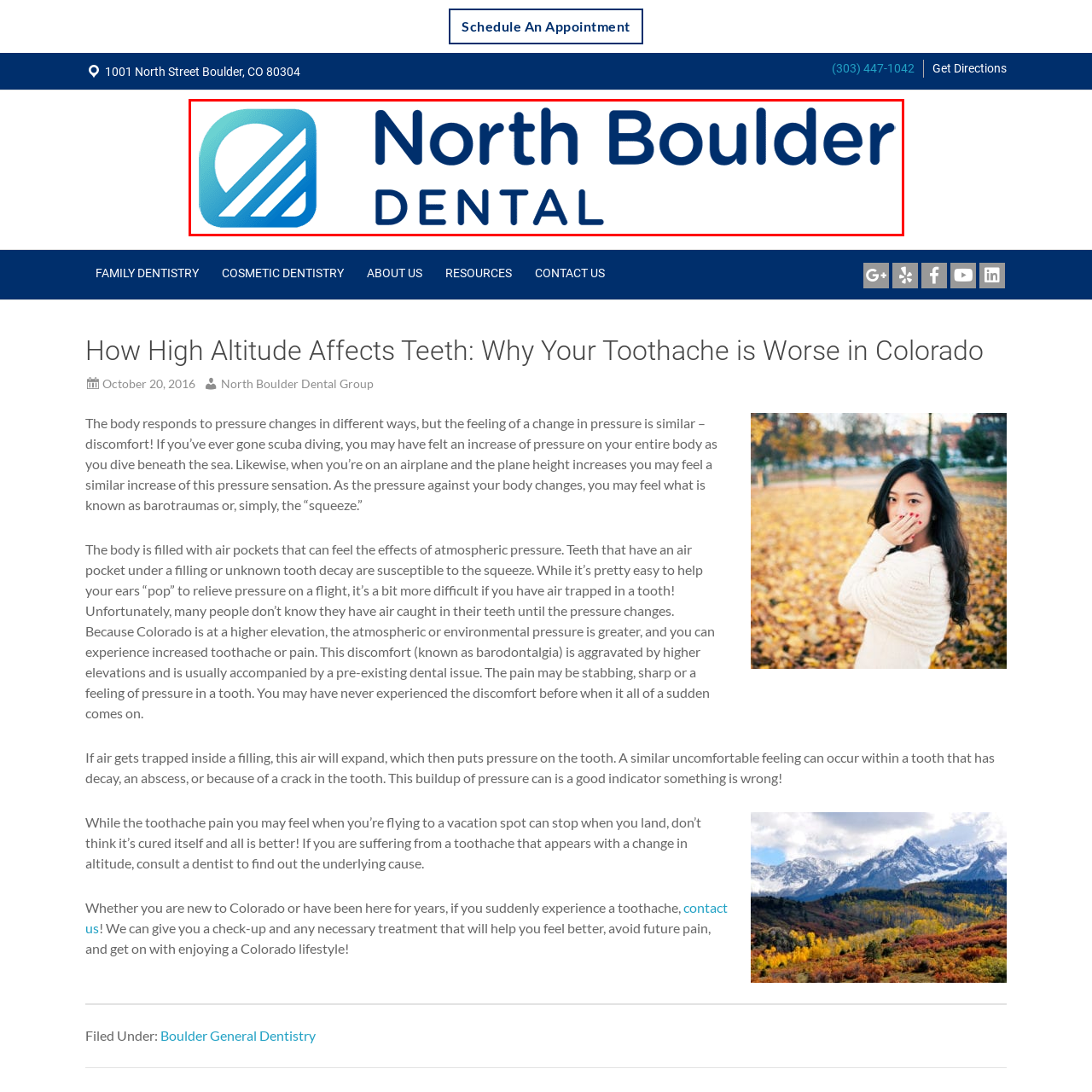What is the font color of the text 'North Boulder DENTAL'?
Focus on the area within the red boundary in the image and answer the question with one word or a short phrase.

Dark blue